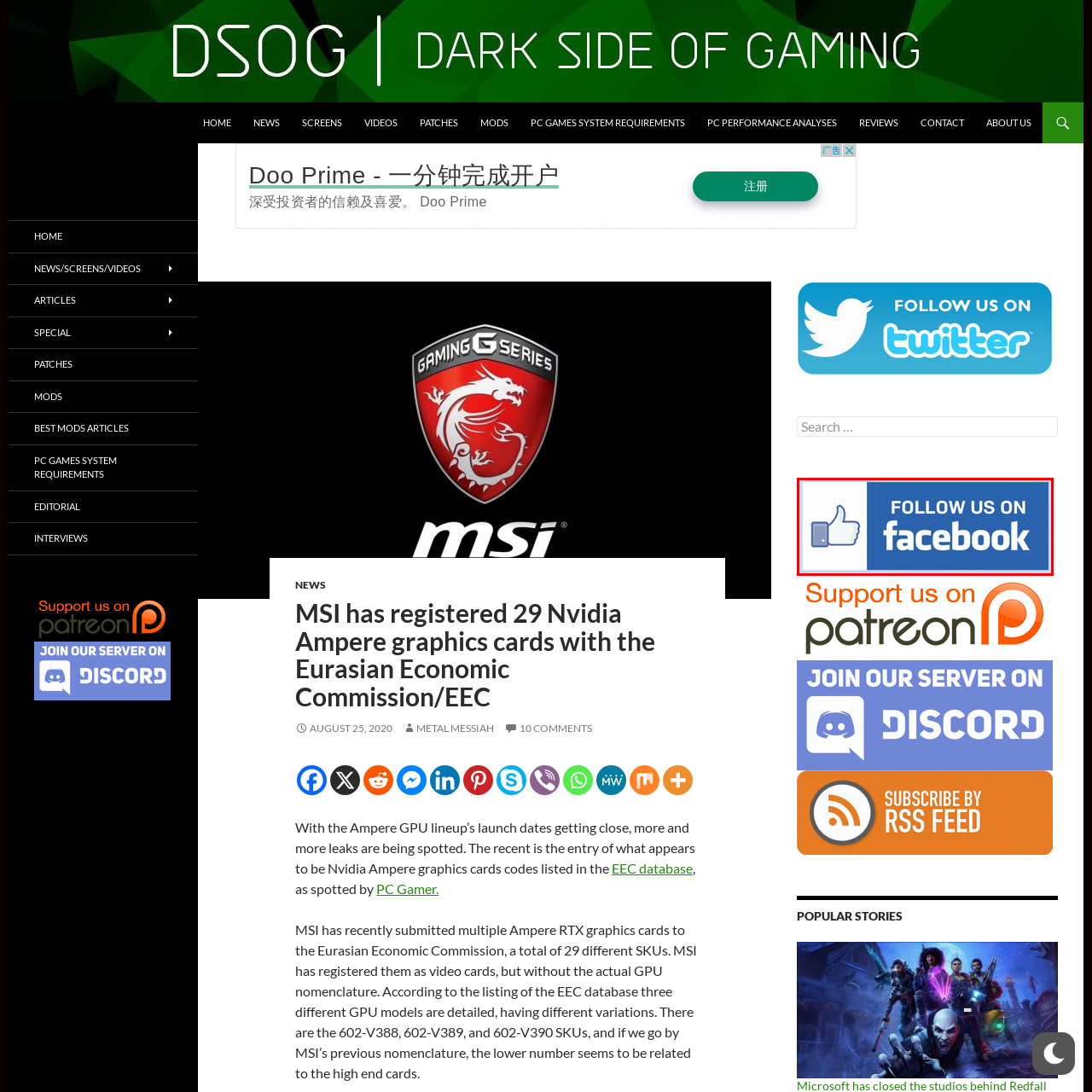Look at the image inside the red box and answer the question with a single word or phrase:
What is the color scheme of the Facebook logo?

Blue and white